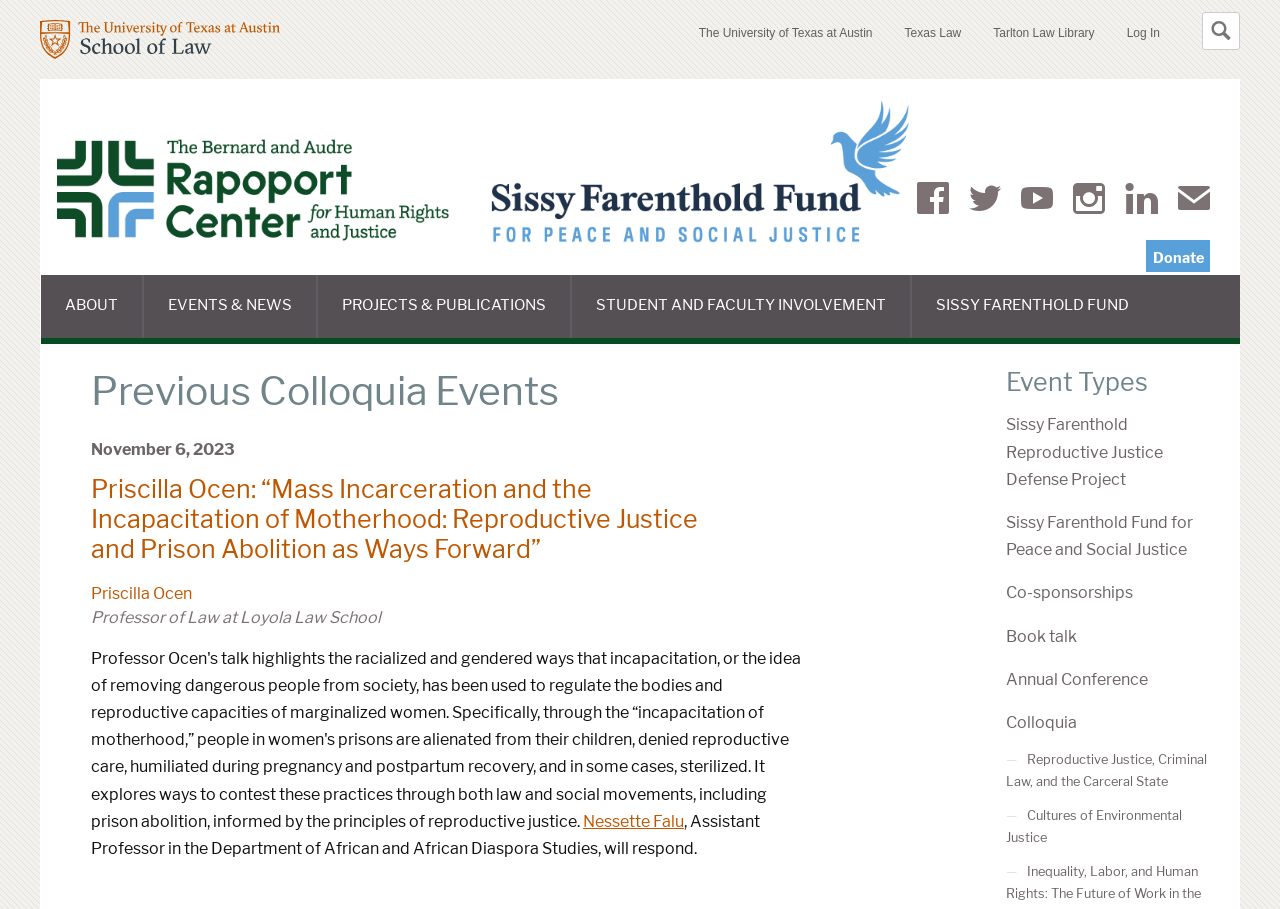Determine the bounding box coordinates for the element that should be clicked to follow this instruction: "Check the latest news". The coordinates should be given as four float numbers between 0 and 1, in the format [left, top, right, bottom].

[0.149, 0.44, 0.185, 0.496]